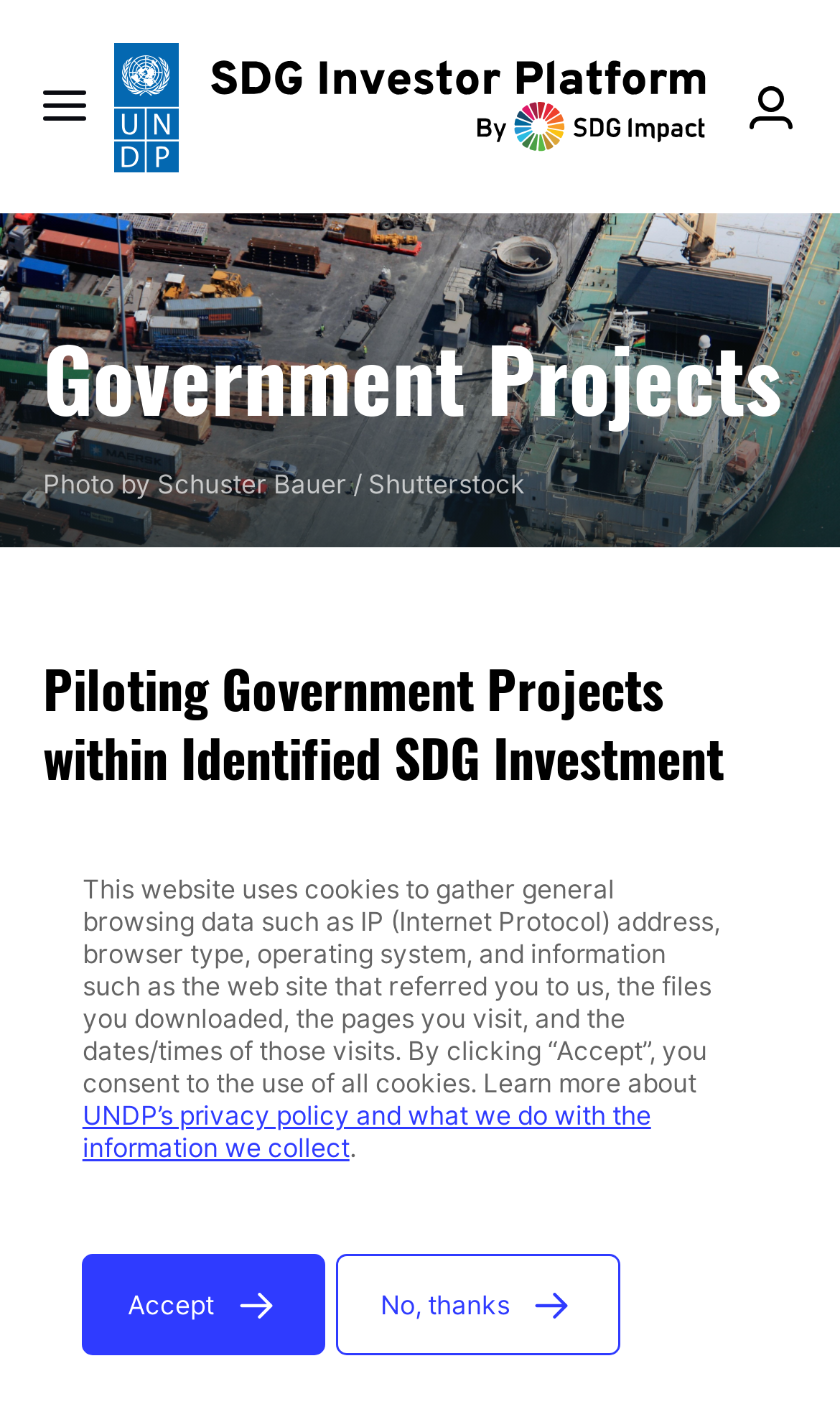Based on the element description, predict the bounding box coordinates (top-left x, top-left y, bottom-right x, bottom-right y) for the UI element in the screenshot: Accept

[0.098, 0.885, 0.386, 0.956]